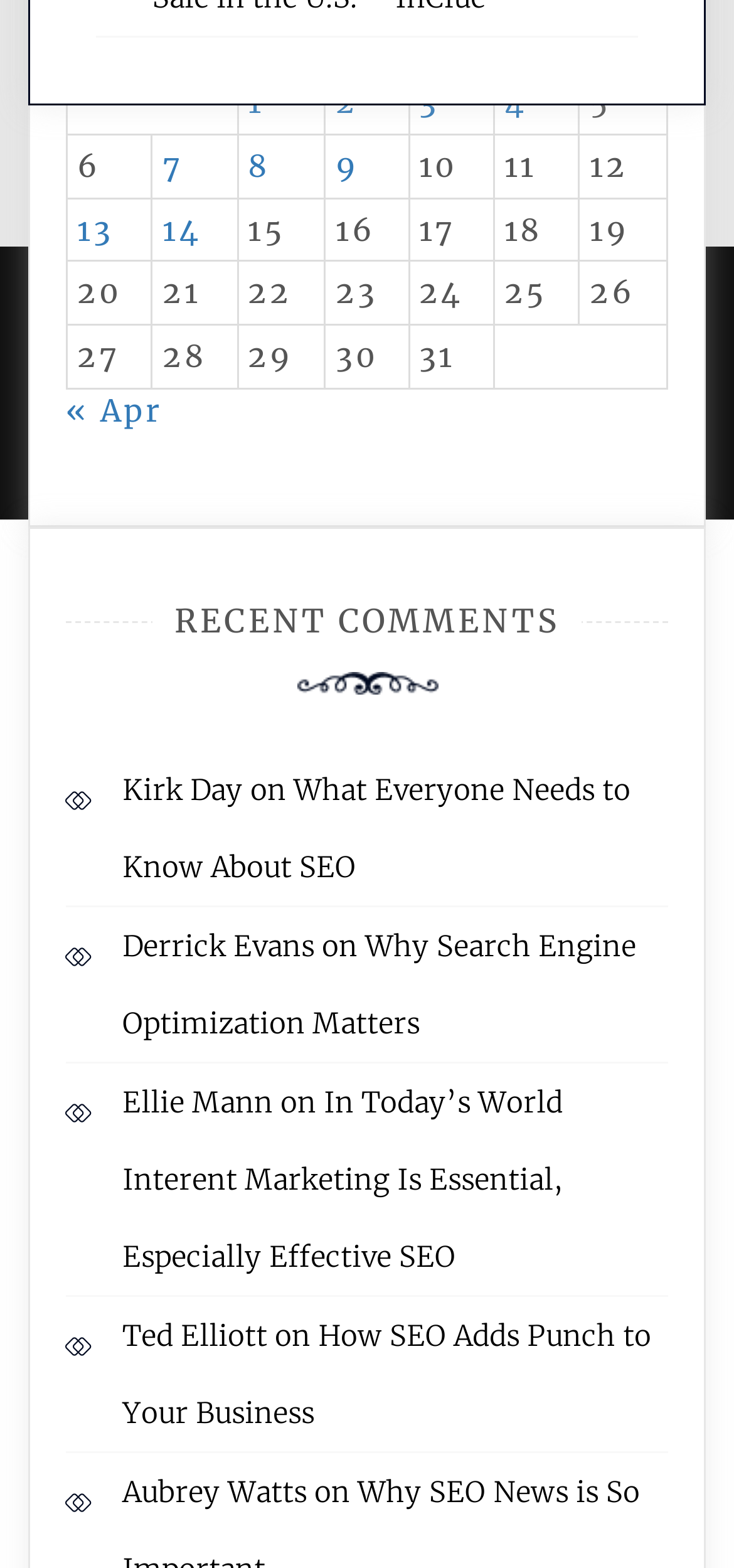How many days are listed in the calendar?
Please provide a comprehensive answer based on the visual information in the image.

I counted the number of grid cells in the calendar section, and there are 31 days listed, from May 1 to May 31.